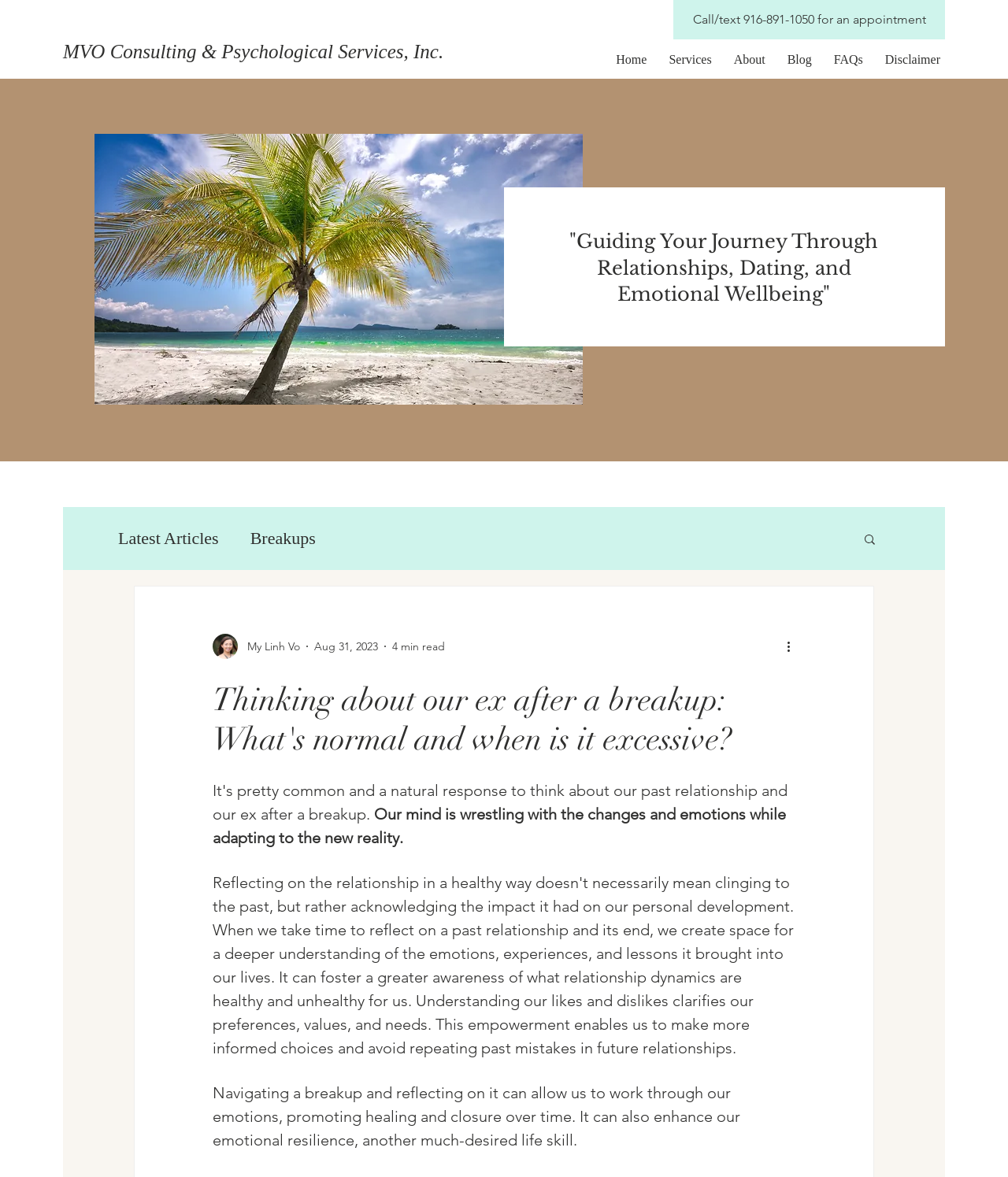Refer to the screenshot and give an in-depth answer to this question: What is the name of the consulting service?

I found the name of the consulting service by looking at the top-left corner of the webpage, where I saw a button with the text 'MVO Consulting & Psychological Services, Inc.'.